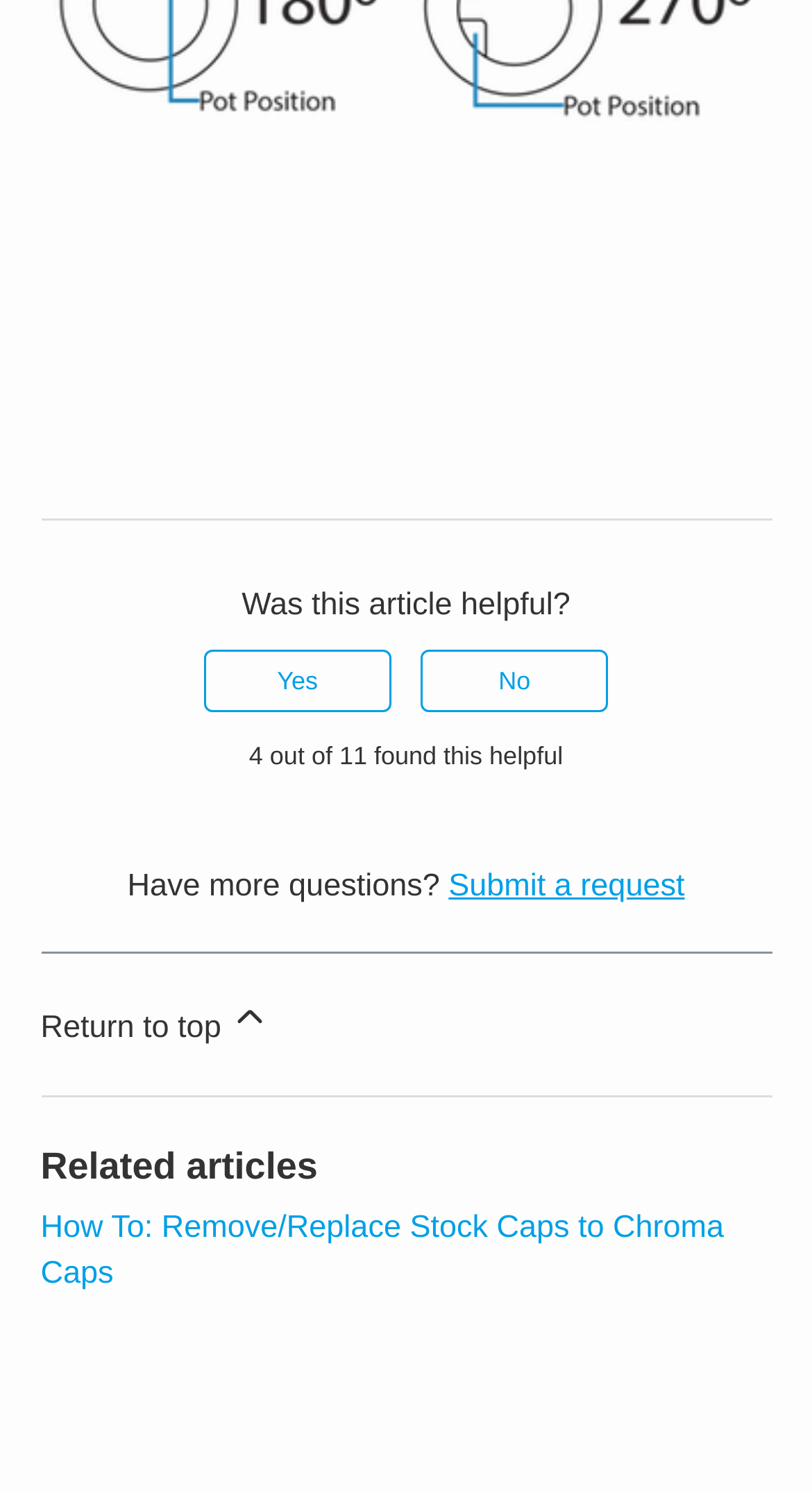Provide a thorough and detailed response to the question by examining the image: 
What is the function of the 'Return to top' link?

The 'Return to top' link in the footer section allows users to quickly navigate back to the top of the webpage, saving them the effort of scrolling up manually.